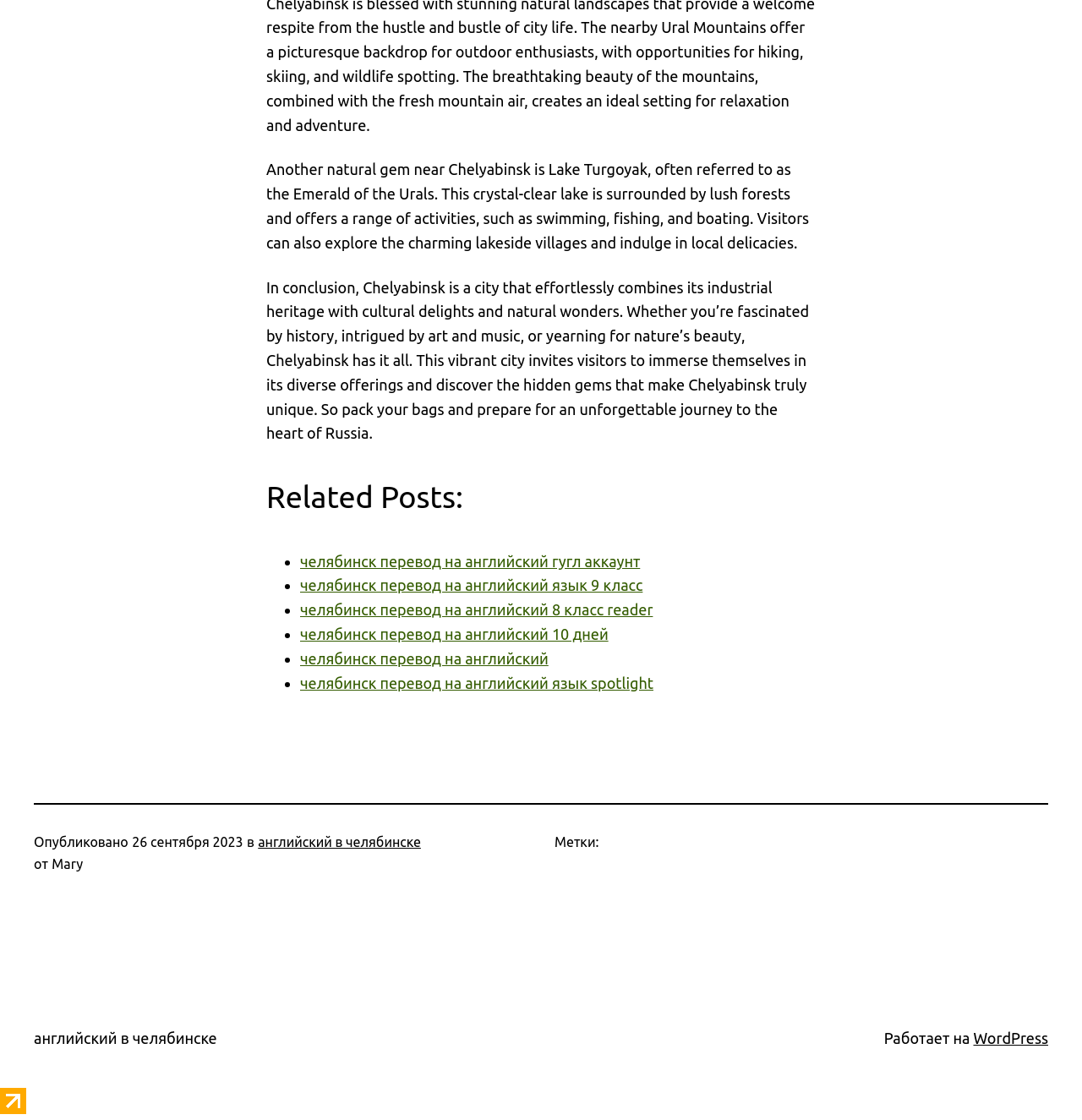Can you find the bounding box coordinates for the element that needs to be clicked to execute this instruction: "Explore related posts"? The coordinates should be given as four float numbers between 0 and 1, i.e., [left, top, right, bottom].

[0.246, 0.425, 0.754, 0.463]